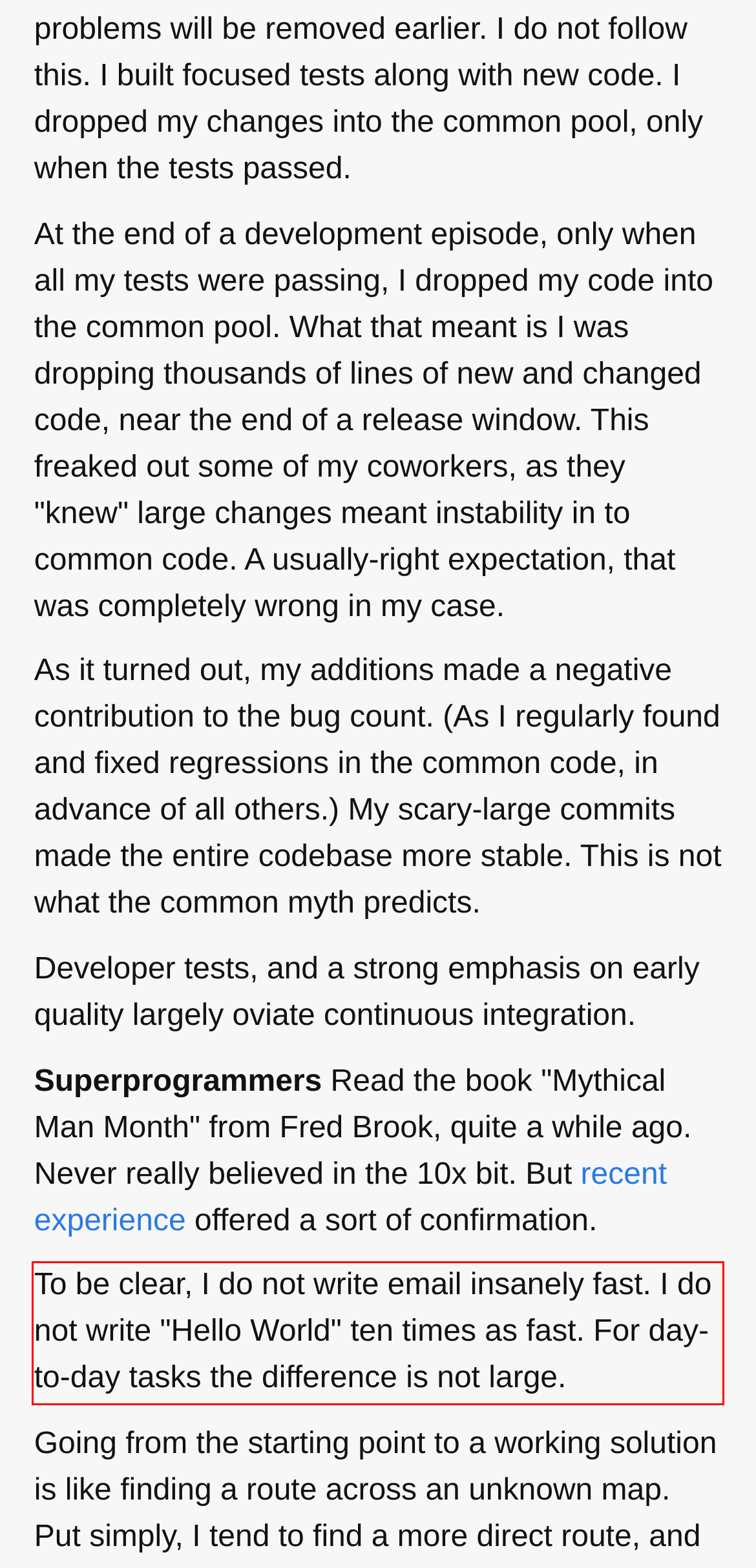Within the screenshot of the webpage, there is a red rectangle. Please recognize and generate the text content inside this red bounding box.

To be clear, I do not write email insanely fast. I do not write "Hello World" ten times as fast. For day-to-day tasks the difference is not large.